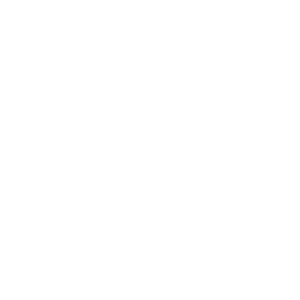What voltage options does the DVD player support?
Please use the visual content to give a single word or phrase answer.

110V and 220V